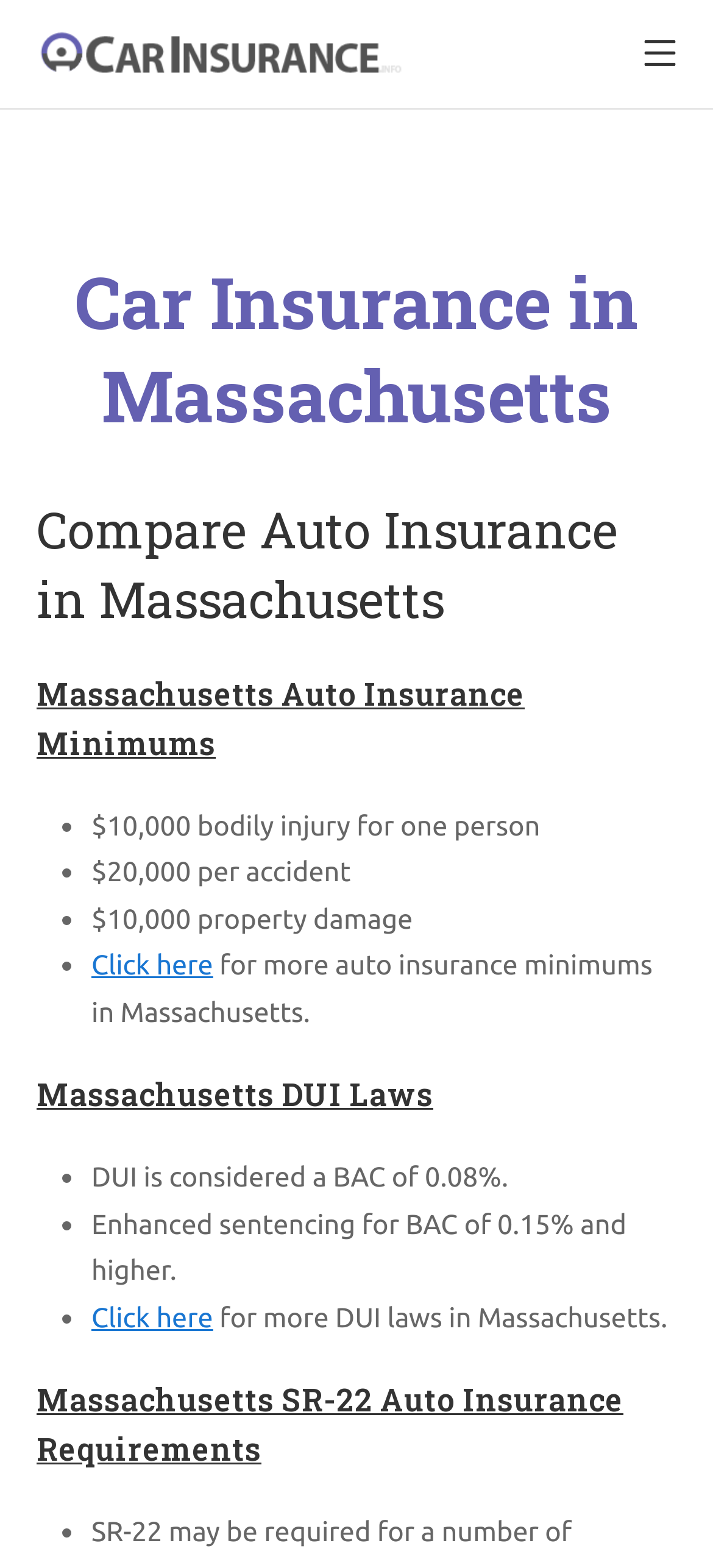Please determine the bounding box of the UI element that matches this description: Massachusetts DUI Laws. The coordinates should be given as (top-left x, top-left y, bottom-right x, bottom-right y), with all values between 0 and 1.

[0.051, 0.685, 0.608, 0.711]